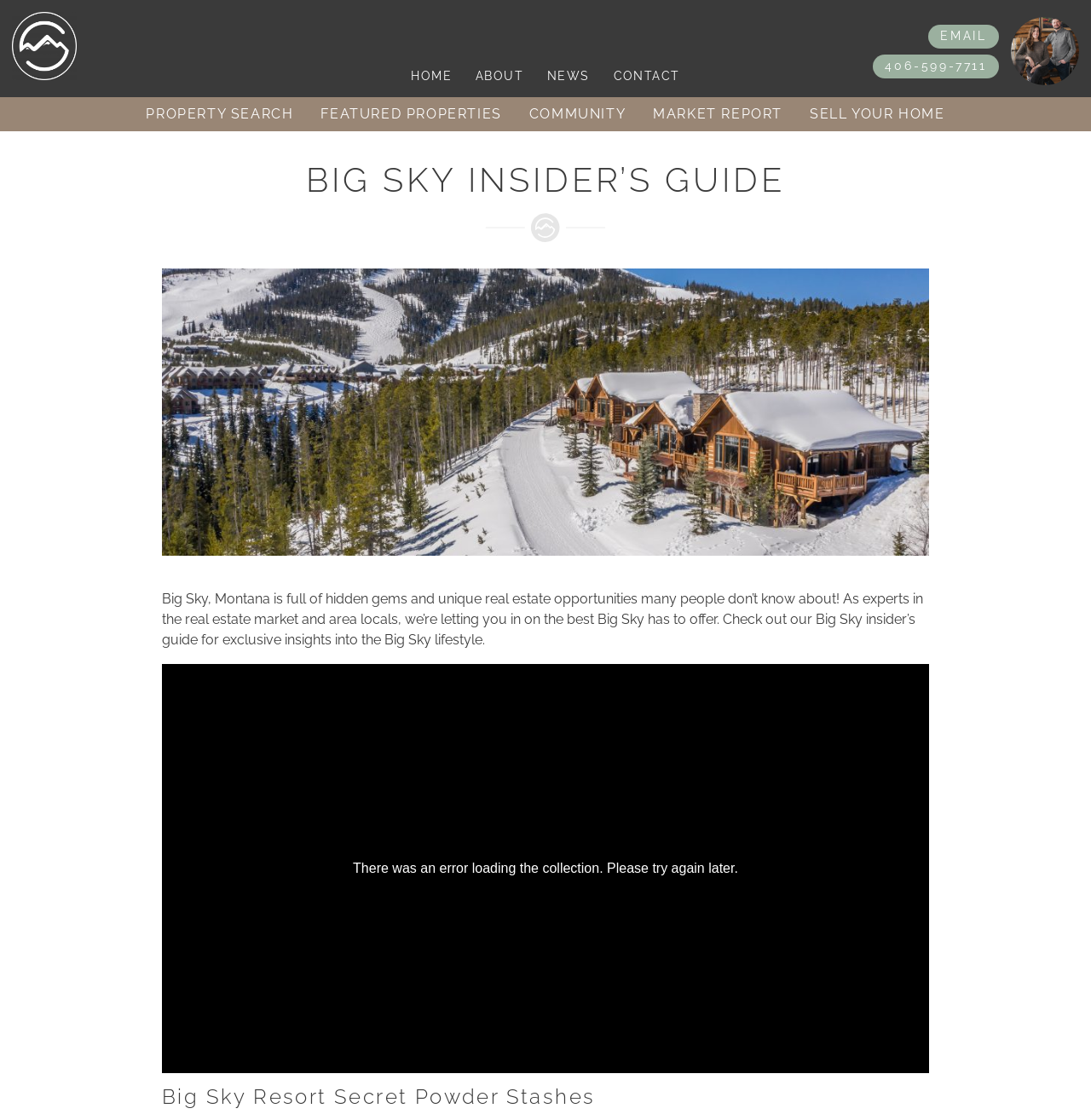Provide the bounding box coordinates of the HTML element this sentence describes: "Market Report". The bounding box coordinates consist of four float numbers between 0 and 1, i.e., [left, top, right, bottom].

[0.586, 0.087, 0.73, 0.117]